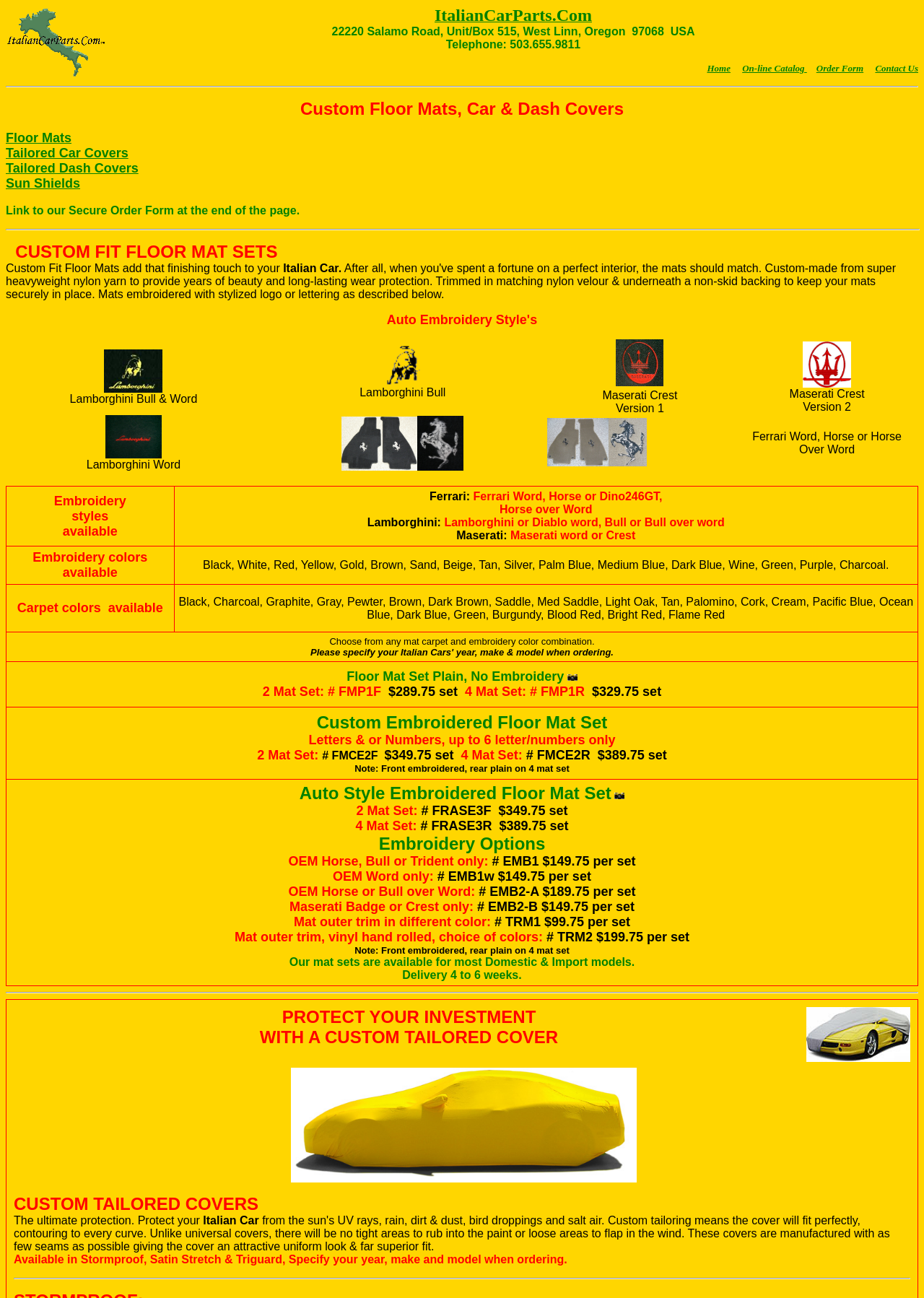Answer with a single word or phrase: 
What is the price of a 2 Mat Set with no embroidery?

$289.75